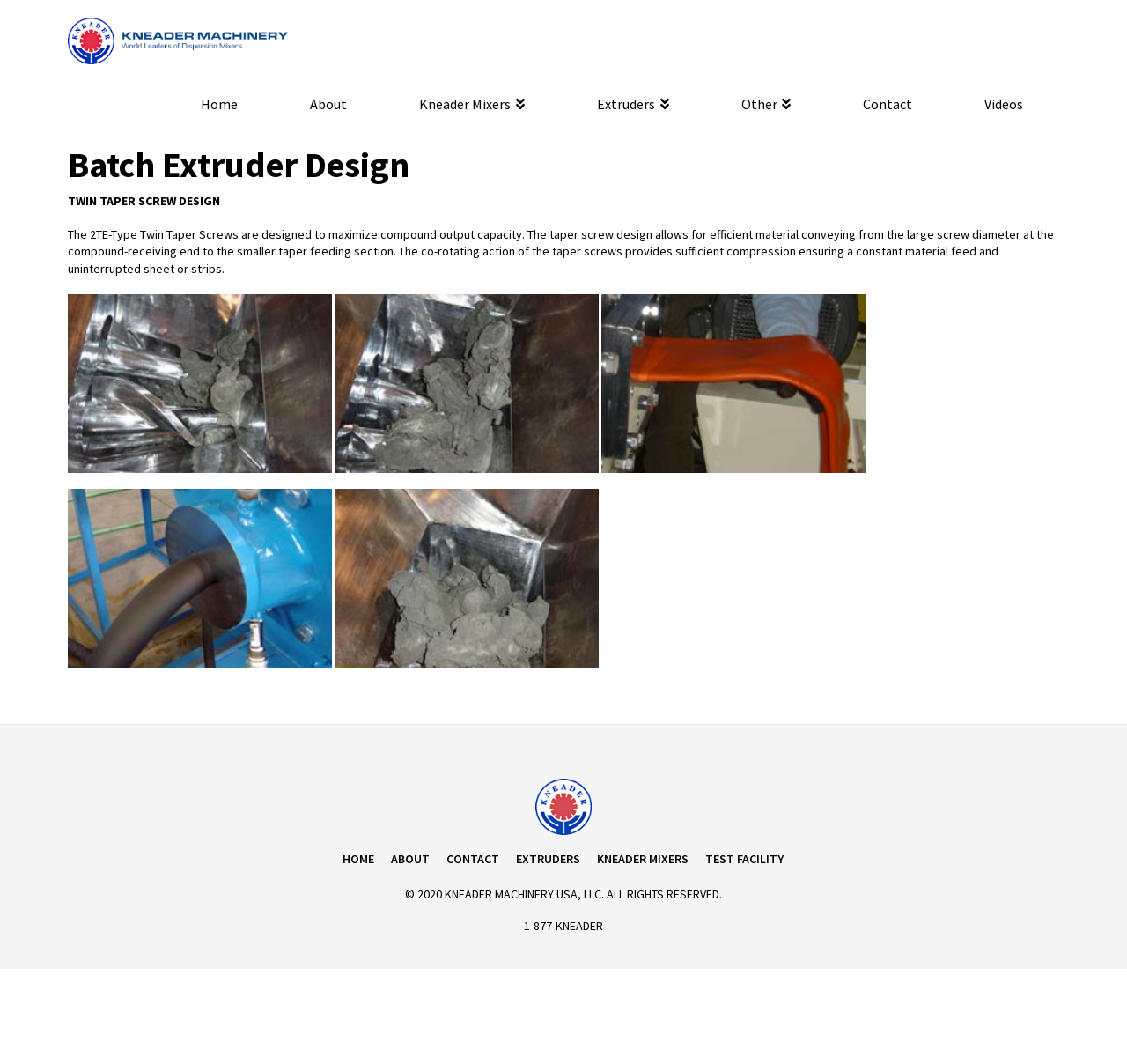Please determine the bounding box coordinates of the element to click in order to execute the following instruction: "Click the link to Ante Instrument Group's Future Factory Project Launches". The coordinates should be four float numbers between 0 and 1, specified as [left, top, right, bottom].

None